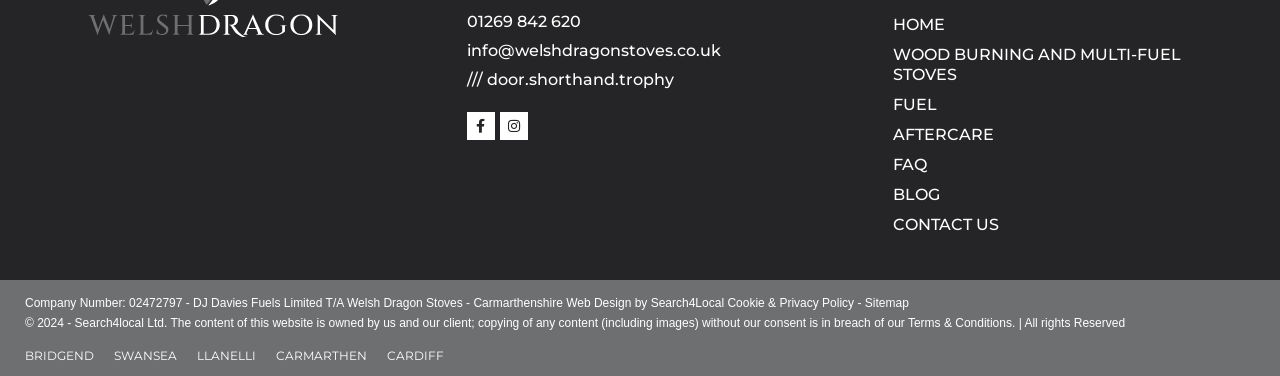Give a short answer to this question using one word or a phrase:
What is the company name?

DJ Davies Fuels Limited